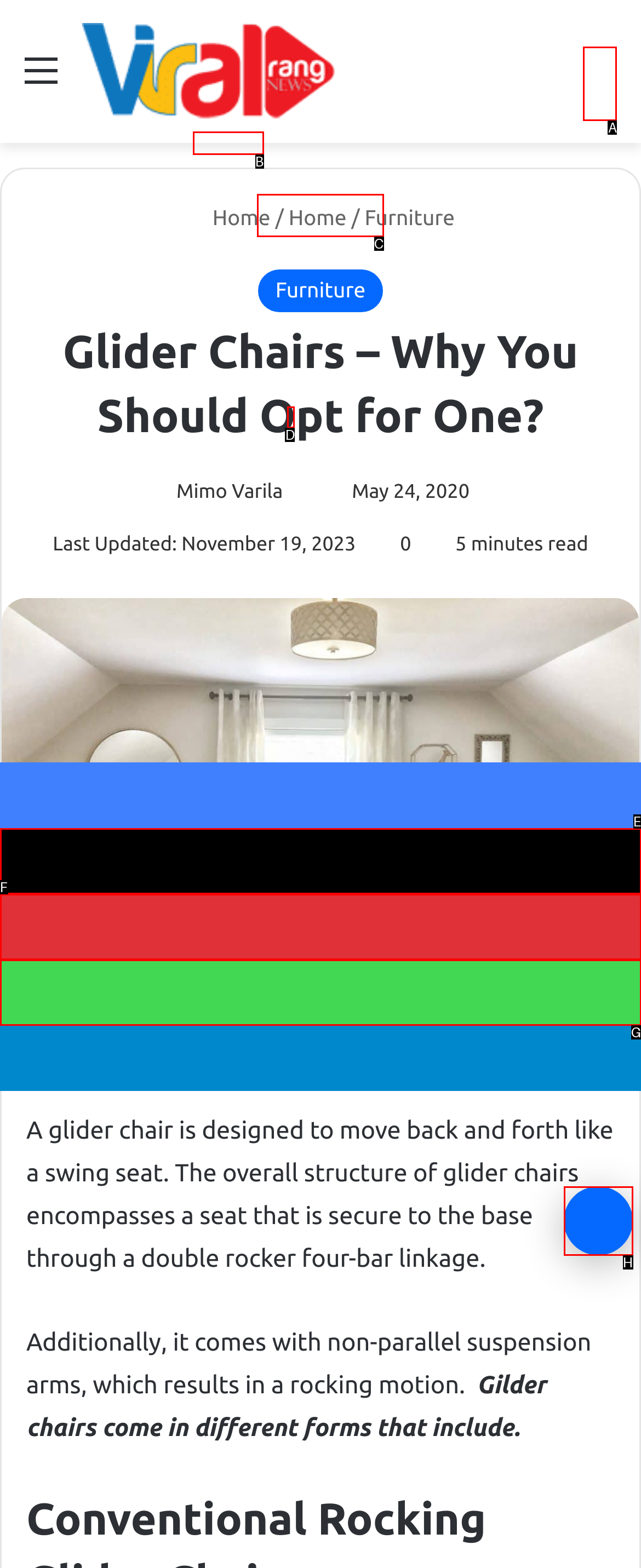Determine the letter of the UI element that will complete the task: Search for something
Reply with the corresponding letter.

A